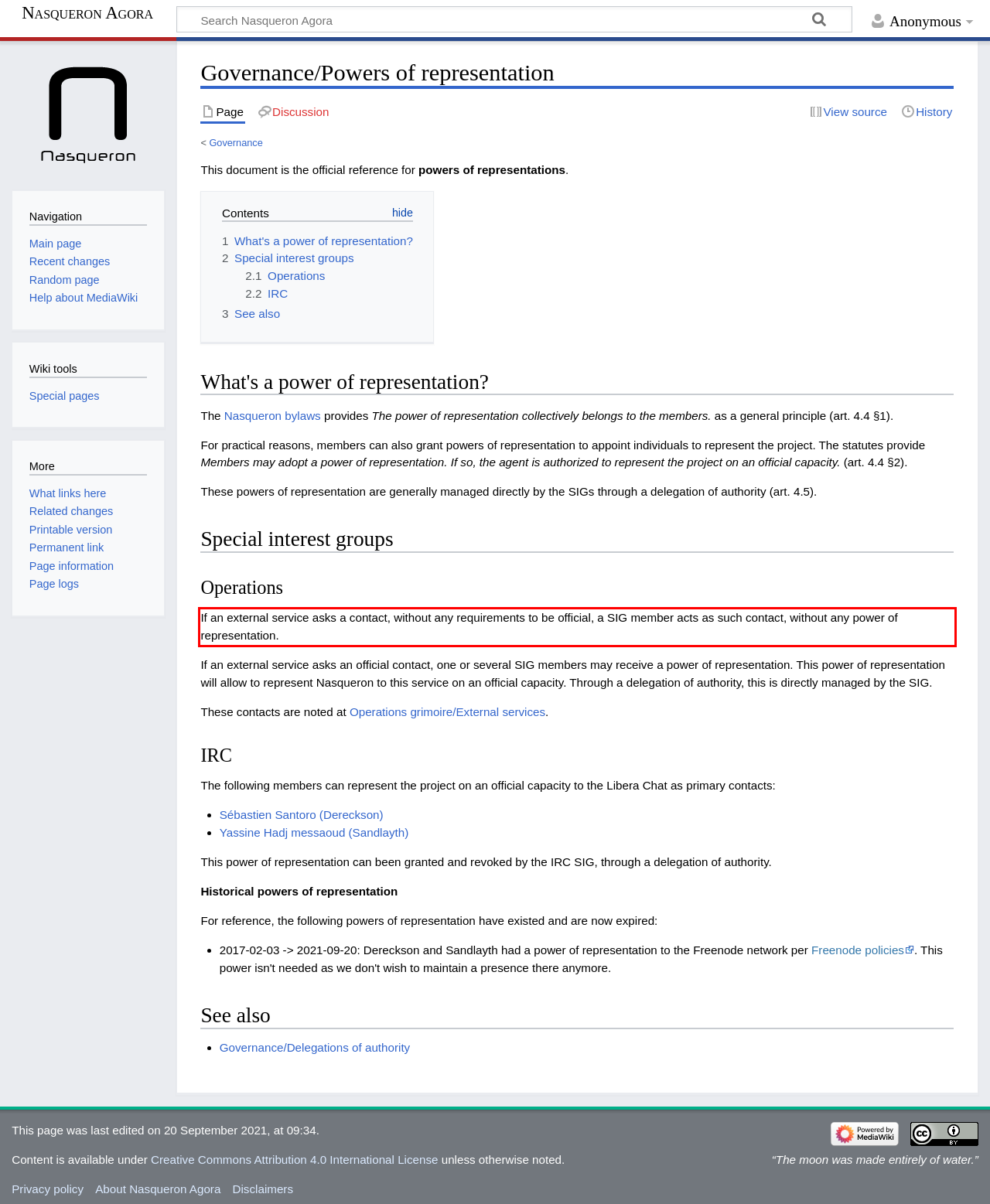Review the screenshot of the webpage and recognize the text inside the red rectangle bounding box. Provide the extracted text content.

If an external service asks a contact, without any requirements to be official, a SIG member acts as such contact, without any power of representation.